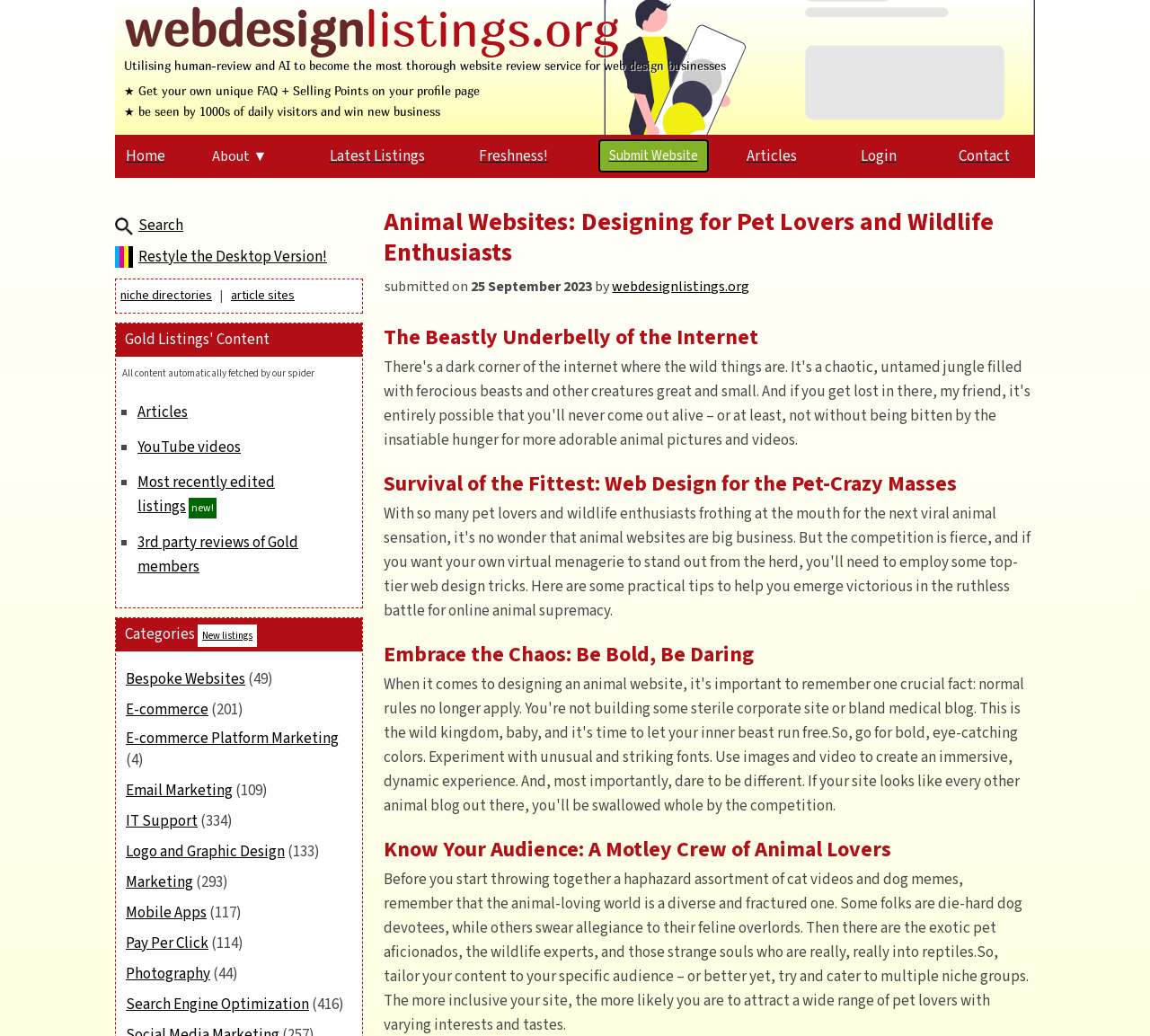Give a one-word or one-phrase response to the question: 
What is the purpose of the 'AI search' image?

Search